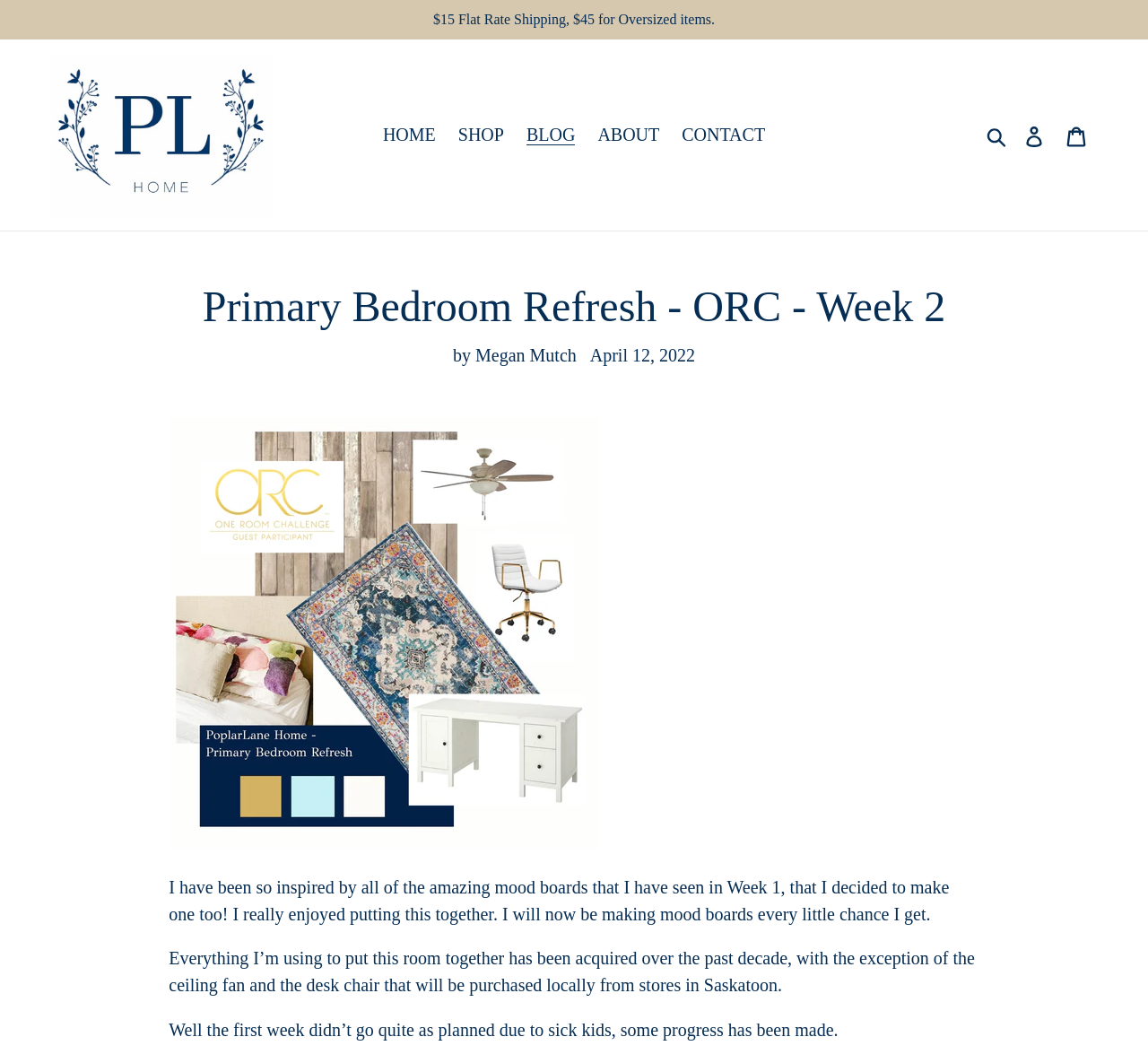What is the author's name?
Provide a detailed and extensive answer to the question.

The author's name is mentioned in the text 'by Megan Mutch' which is located below the main heading 'Primary Bedroom Refresh - ORC - Week 2'.